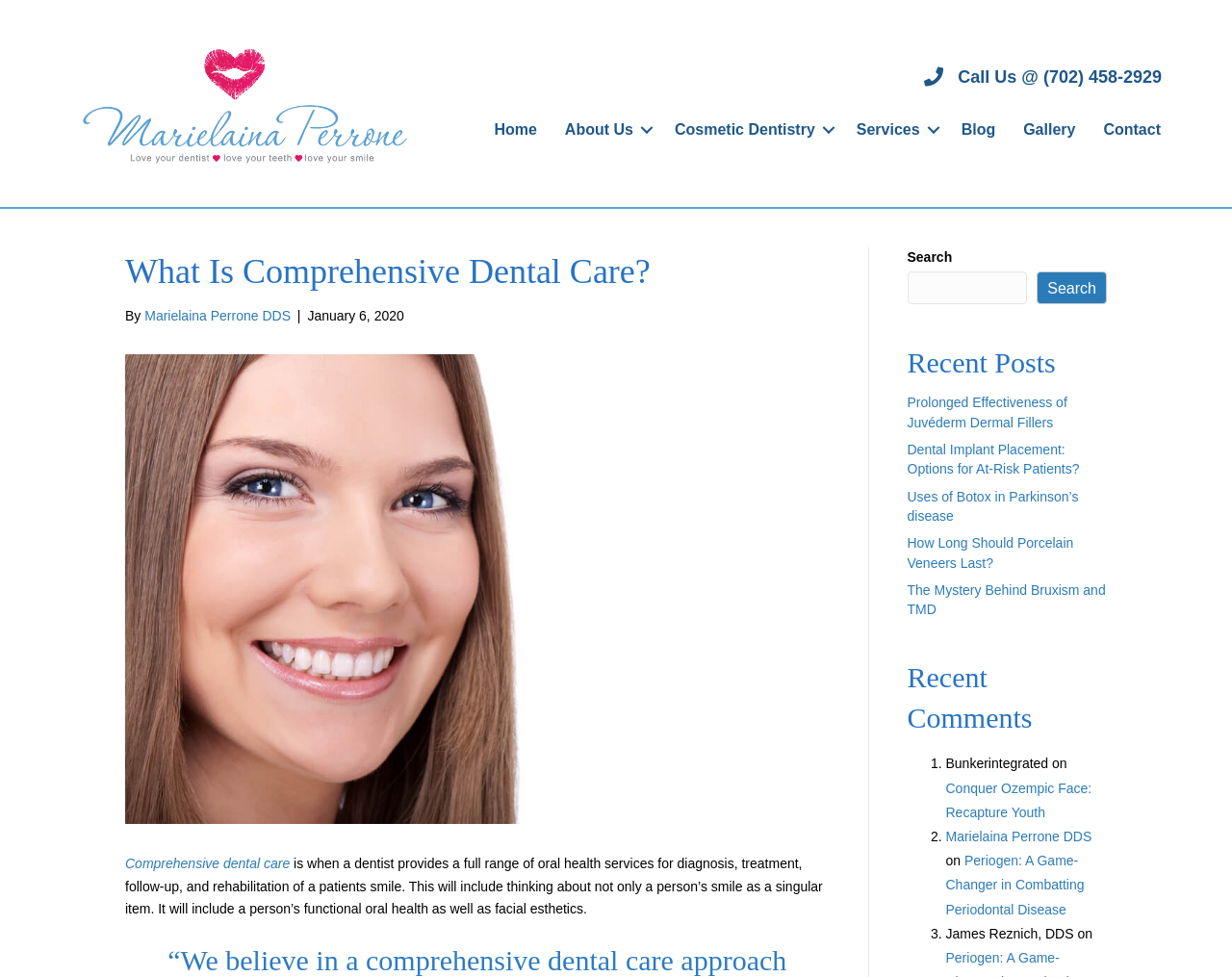What is the purpose of comprehensive dental care?
Using the information presented in the image, please offer a detailed response to the question.

The purpose of comprehensive dental care is explained in the main content section of the webpage, which states that it includes 'diagnosis, treatment, follow-up, and rehabilitation of a patient's smile'.